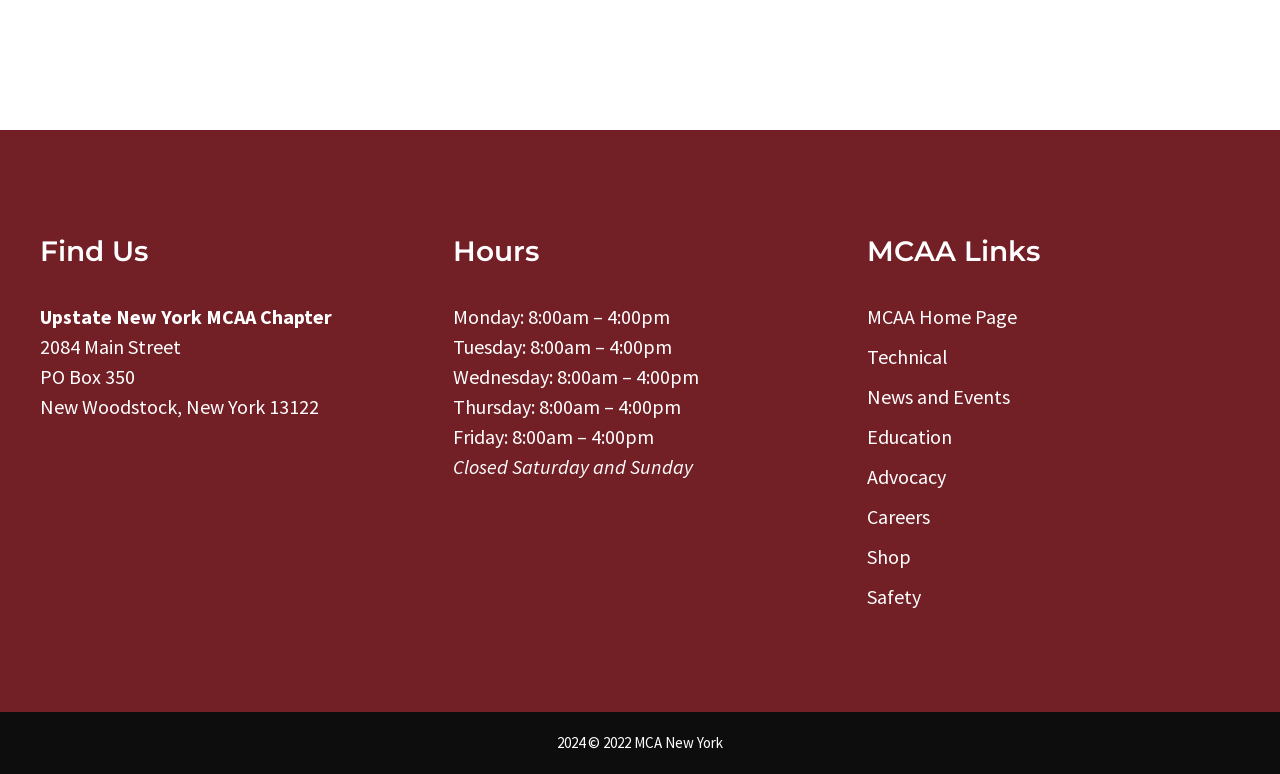Using the element description: "Advocacy", determine the bounding box coordinates for the specified UI element. The coordinates should be four float numbers between 0 and 1, [left, top, right, bottom].

[0.677, 0.599, 0.739, 0.631]